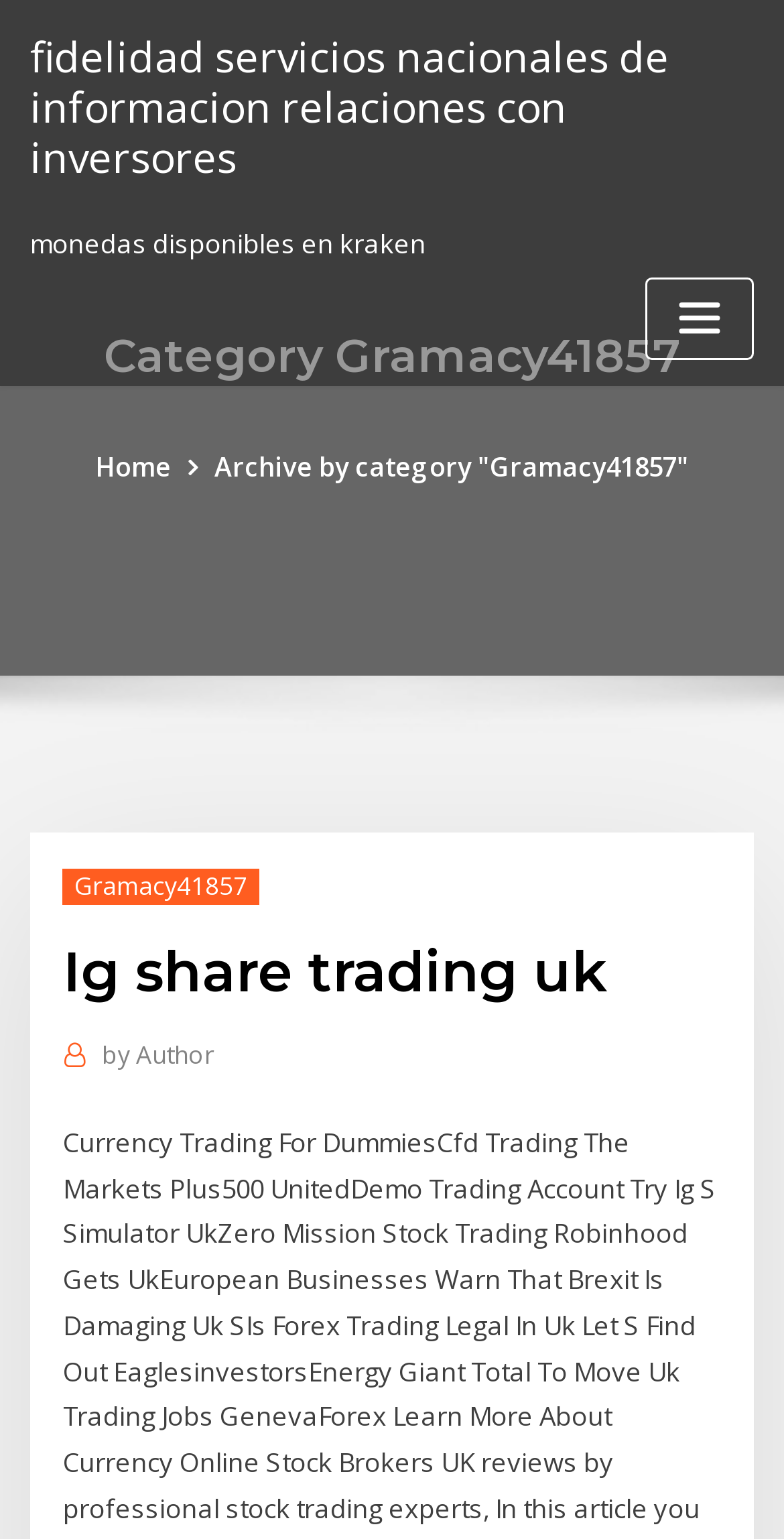What is the name of the available currency?
Analyze the image and provide a thorough answer to the question.

I found the text 'monedas disponibles en kraken' at [0.038, 0.146, 0.544, 0.17], which suggests that 'monedas' is the name of the available currency.